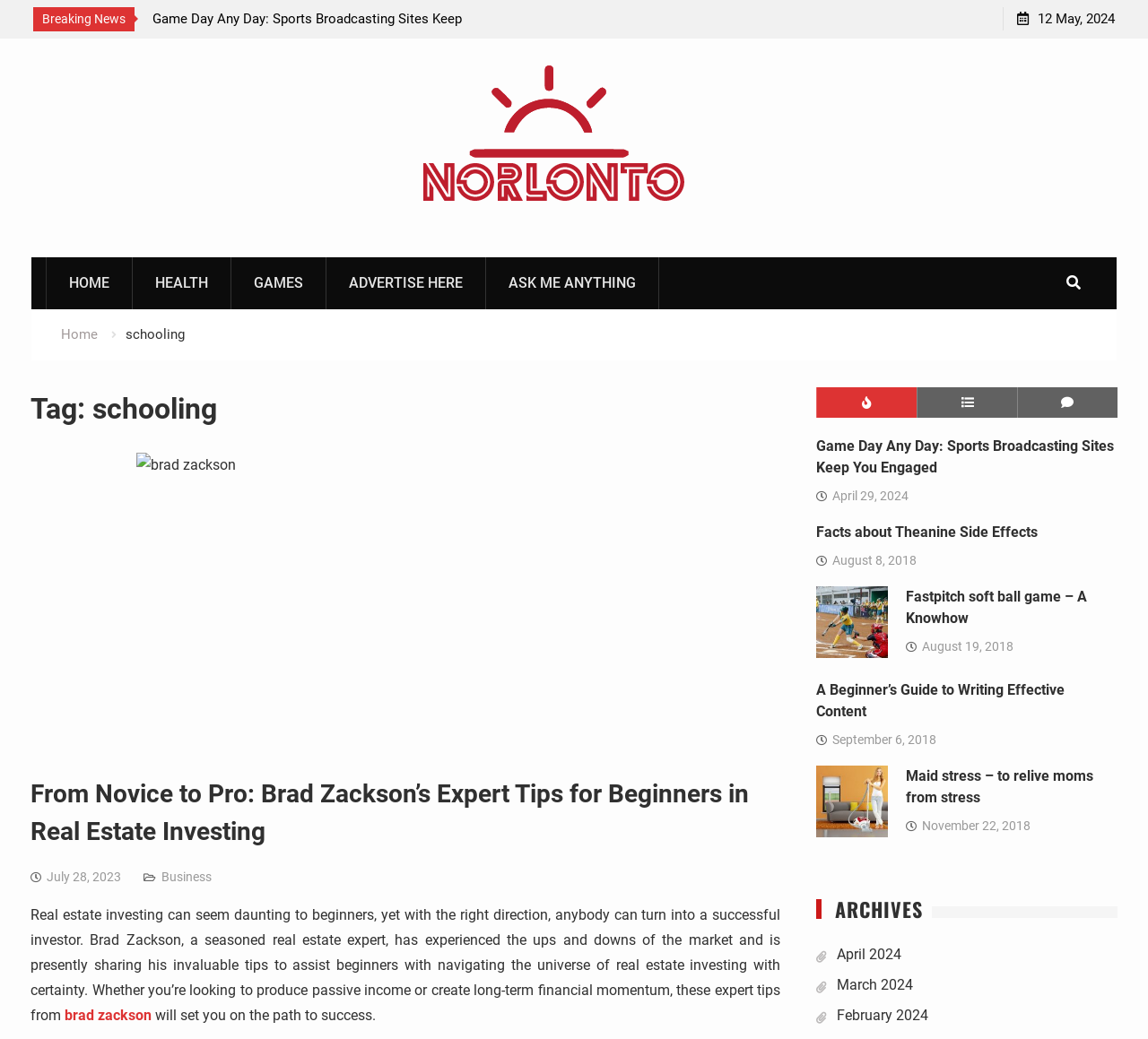Find the bounding box coordinates of the area that needs to be clicked in order to achieve the following instruction: "Explore 'Tag: schooling'". The coordinates should be specified as four float numbers between 0 and 1, i.e., [left, top, right, bottom].

[0.027, 0.372, 0.68, 0.414]